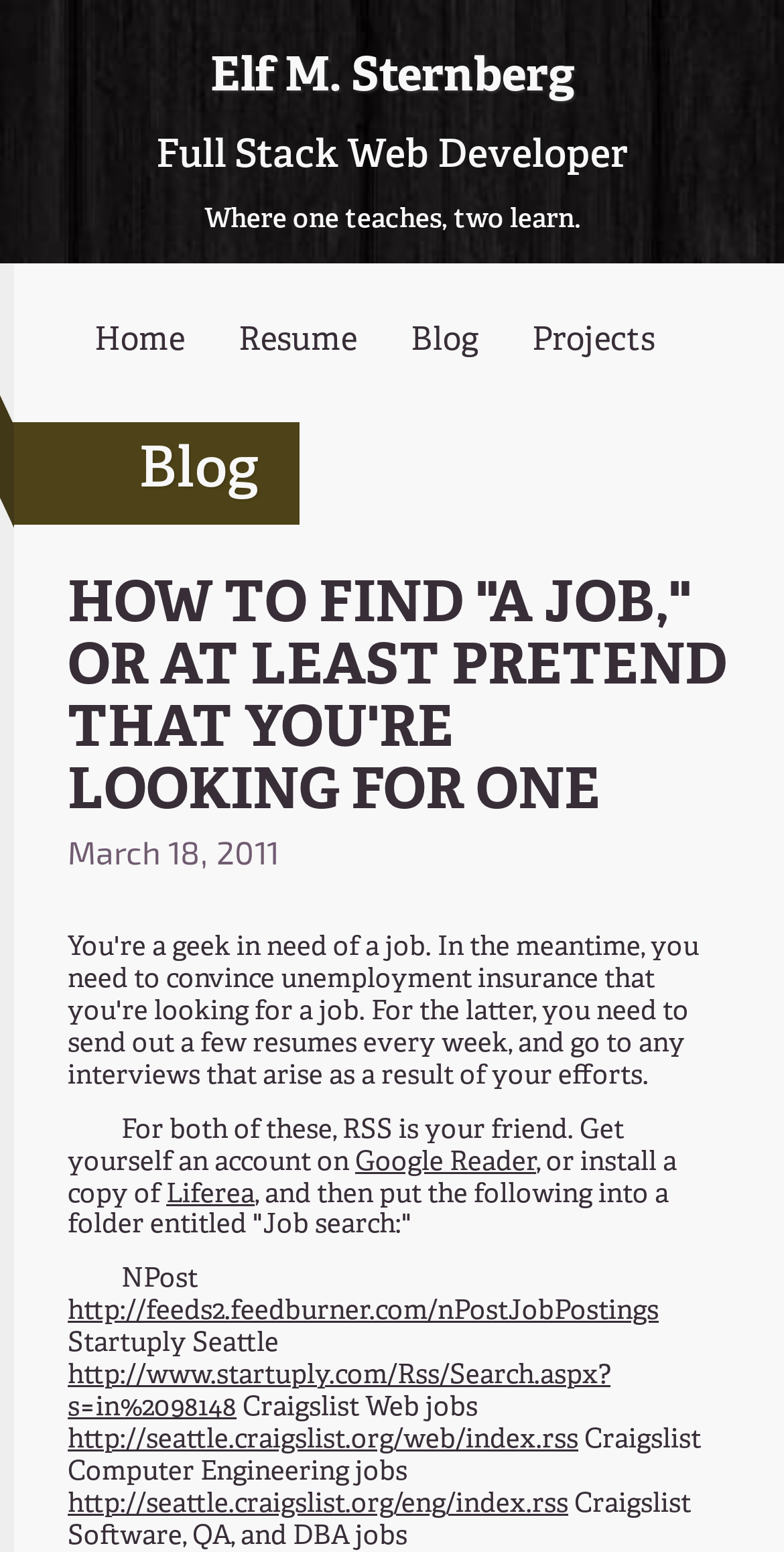Identify the bounding box of the UI component described as: "aria-label="Toggle navigation"".

None